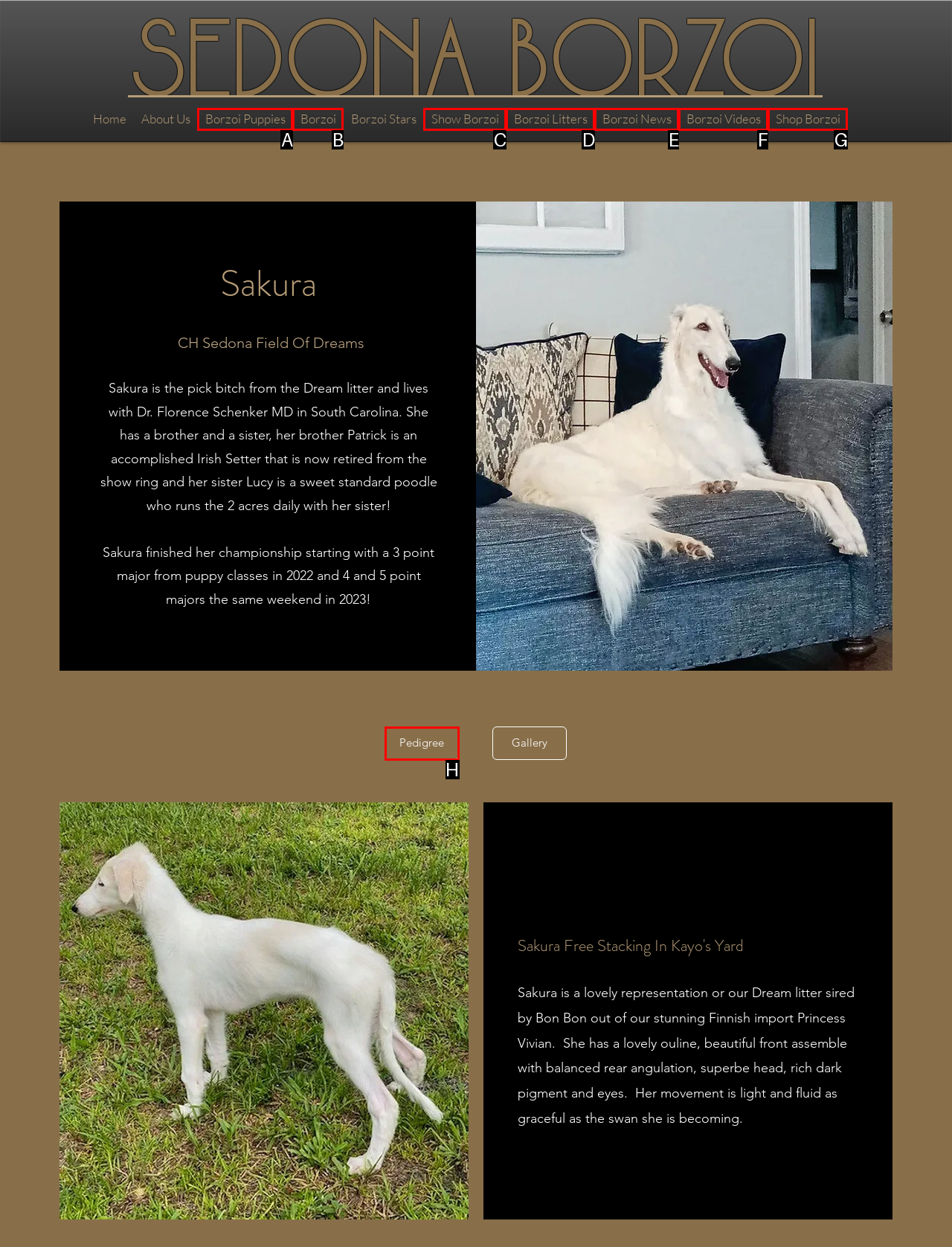Determine which option fits the element description: Pedigree
Answer with the option’s letter directly.

H